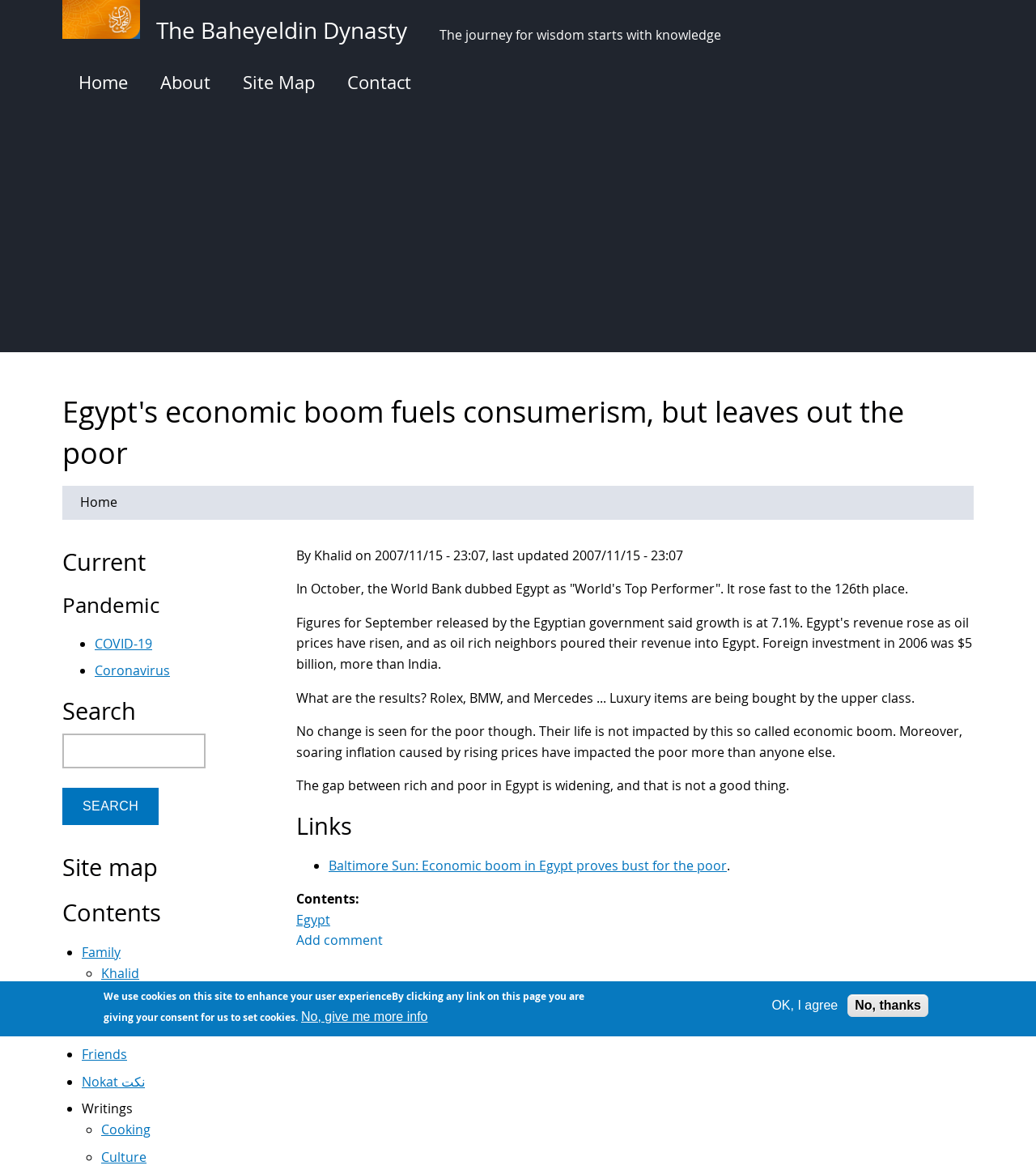Using the information shown in the image, answer the question with as much detail as possible: Who is the author of the article?

I looked at the StaticText element with the text 'By Khalid on 2007/11/15 - 23:07, last updated 2007/11/15 - 23:07' and determined that the author of the article is Khalid.